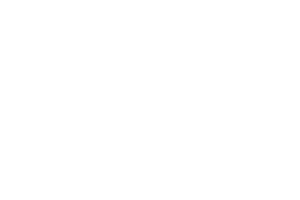Detail the scene depicted in the image with as much precision as possible.

The image presents a graphical representation related to handyman services, likely symbolizing tools or home repair tasks. It complements the featured article titled "Fix Home Problems With Handyman Services In Hopkinton," which discusses the roles and skills of handymen. The text elaborates on how handyman jobs encompass a range of repair and maintenance tasks in residential settings, highlighting the expertise in areas such as plumbing, electrical work, and carpentry. The image visually reinforces the theme of home improvement, making it a fitting addition to the content that emphasizes the demand for reliable handyman services.